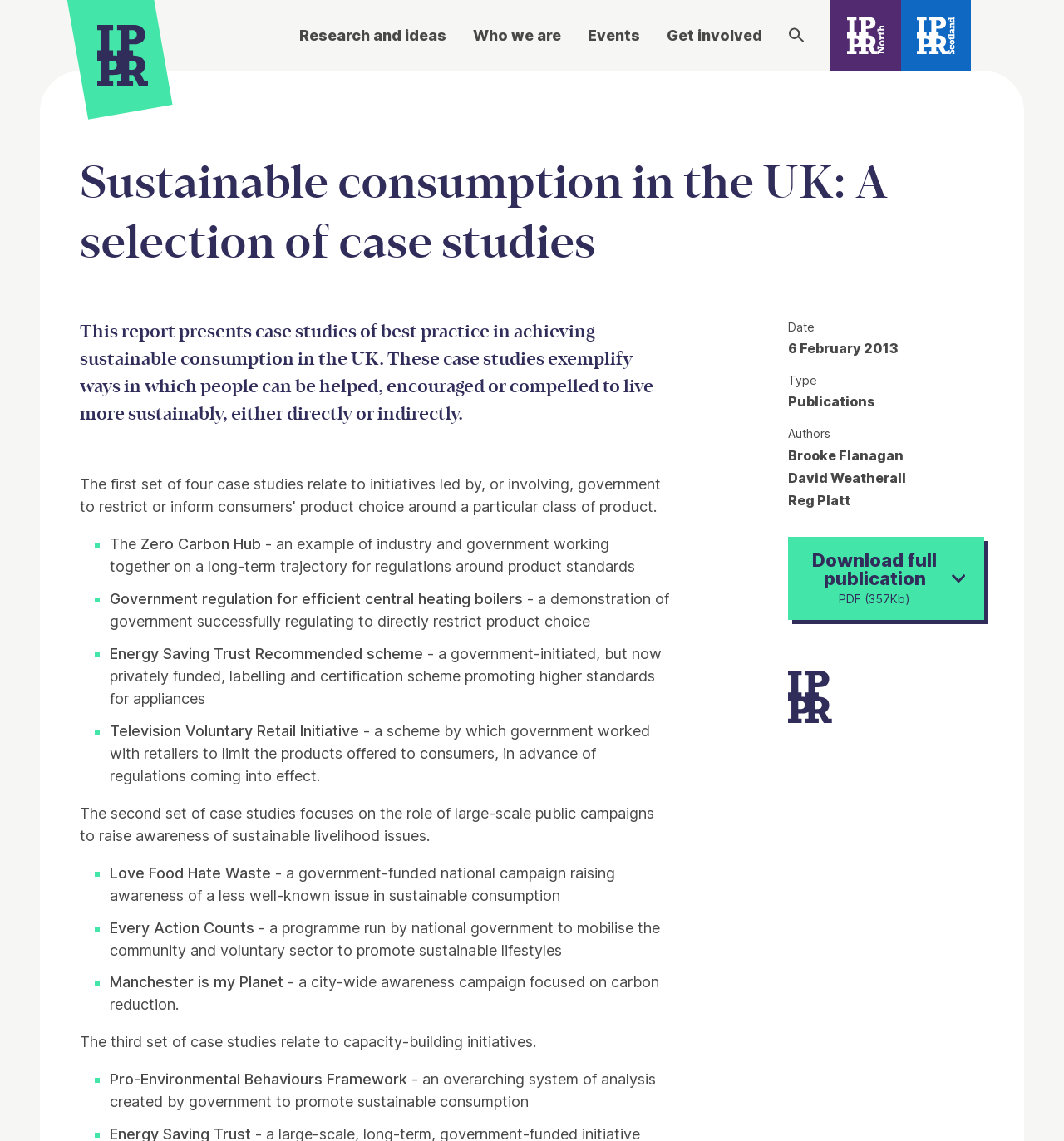Determine the bounding box coordinates of the clickable element to achieve the following action: 'Click on the 'IPPR North' link'. Provide the coordinates as four float values between 0 and 1, formatted as [left, top, right, bottom].

[0.78, 0.0, 0.846, 0.062]